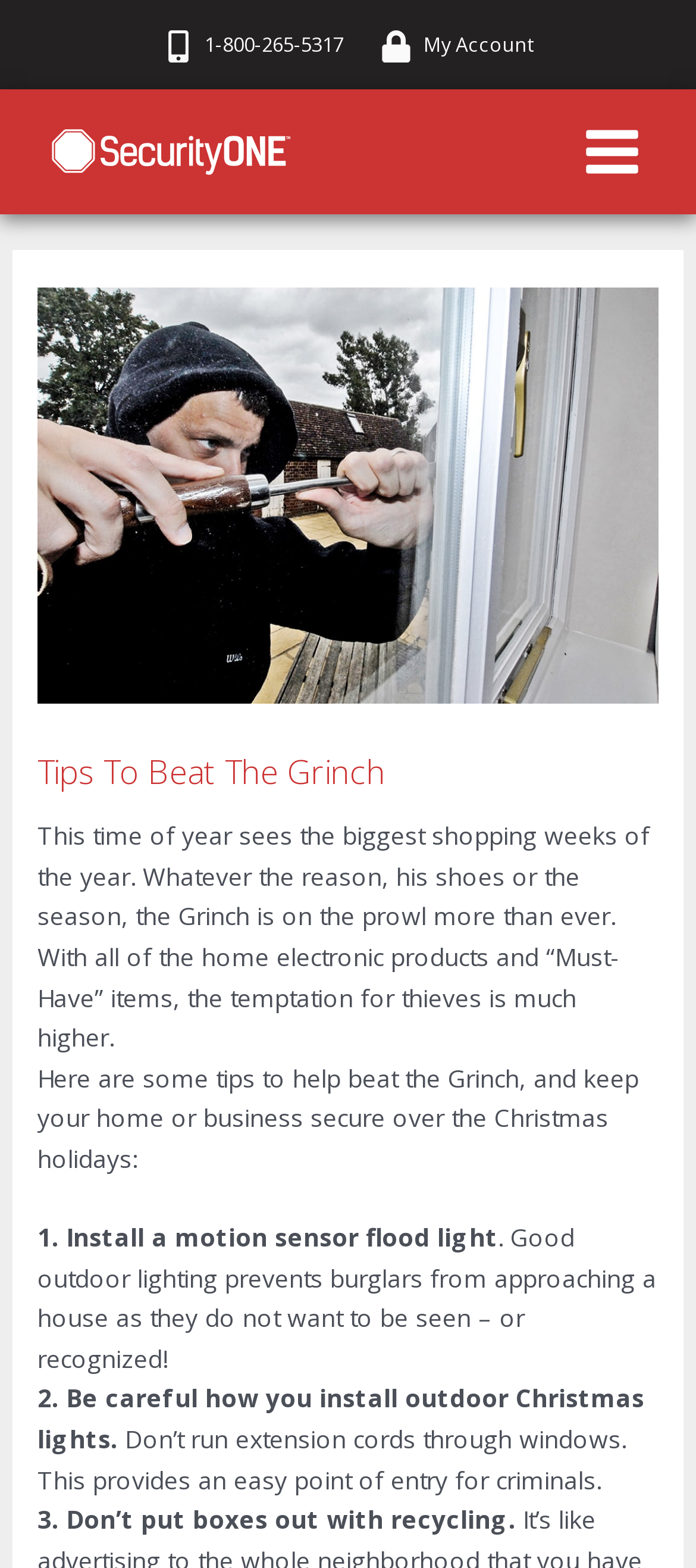Answer the question below in one word or phrase:
How many tips are provided to beat the Grinch?

3